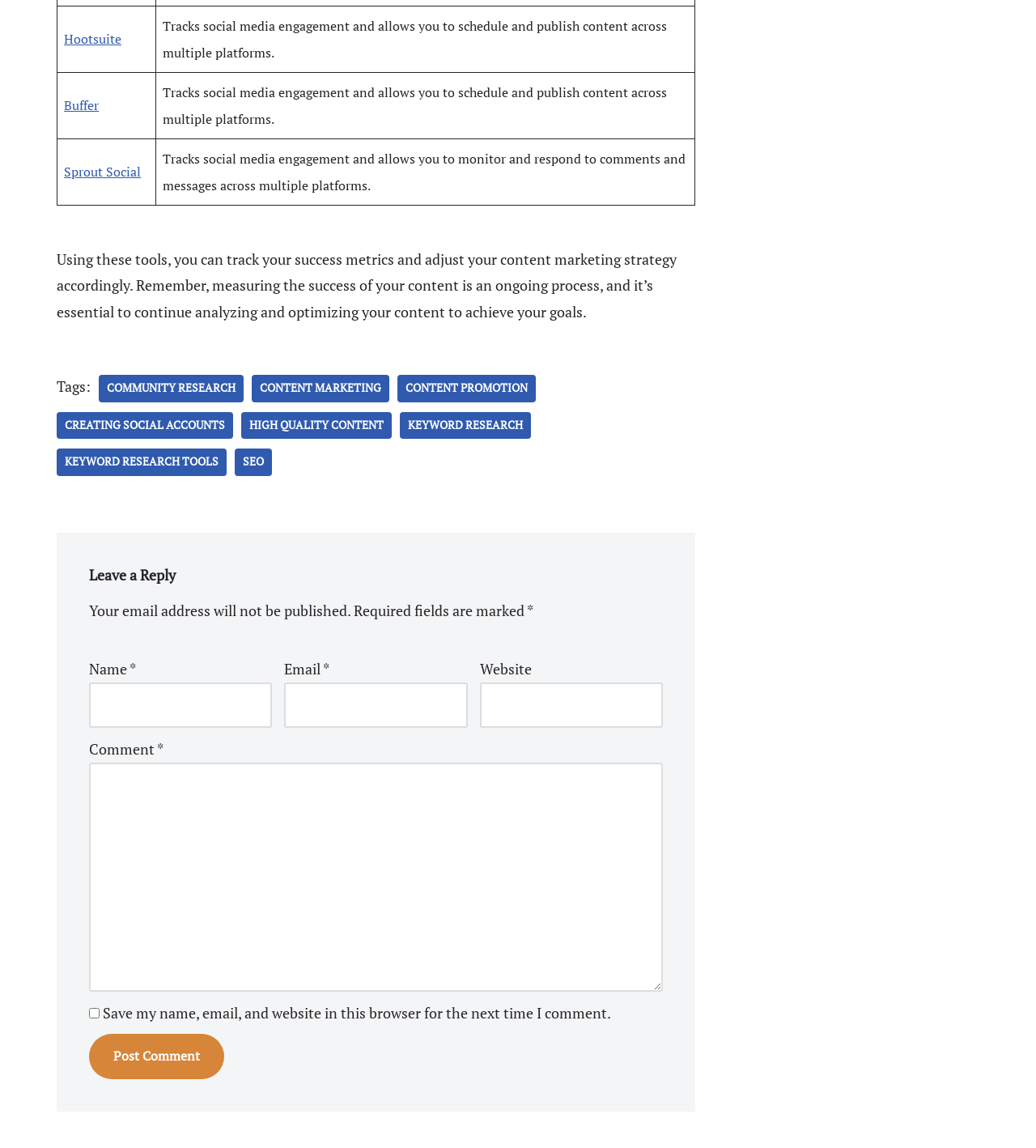Provide a single word or phrase to answer the given question: 
What is the purpose of the 'Save my name, email, and website in this browser for the next time I comment' checkbox?

To save user information